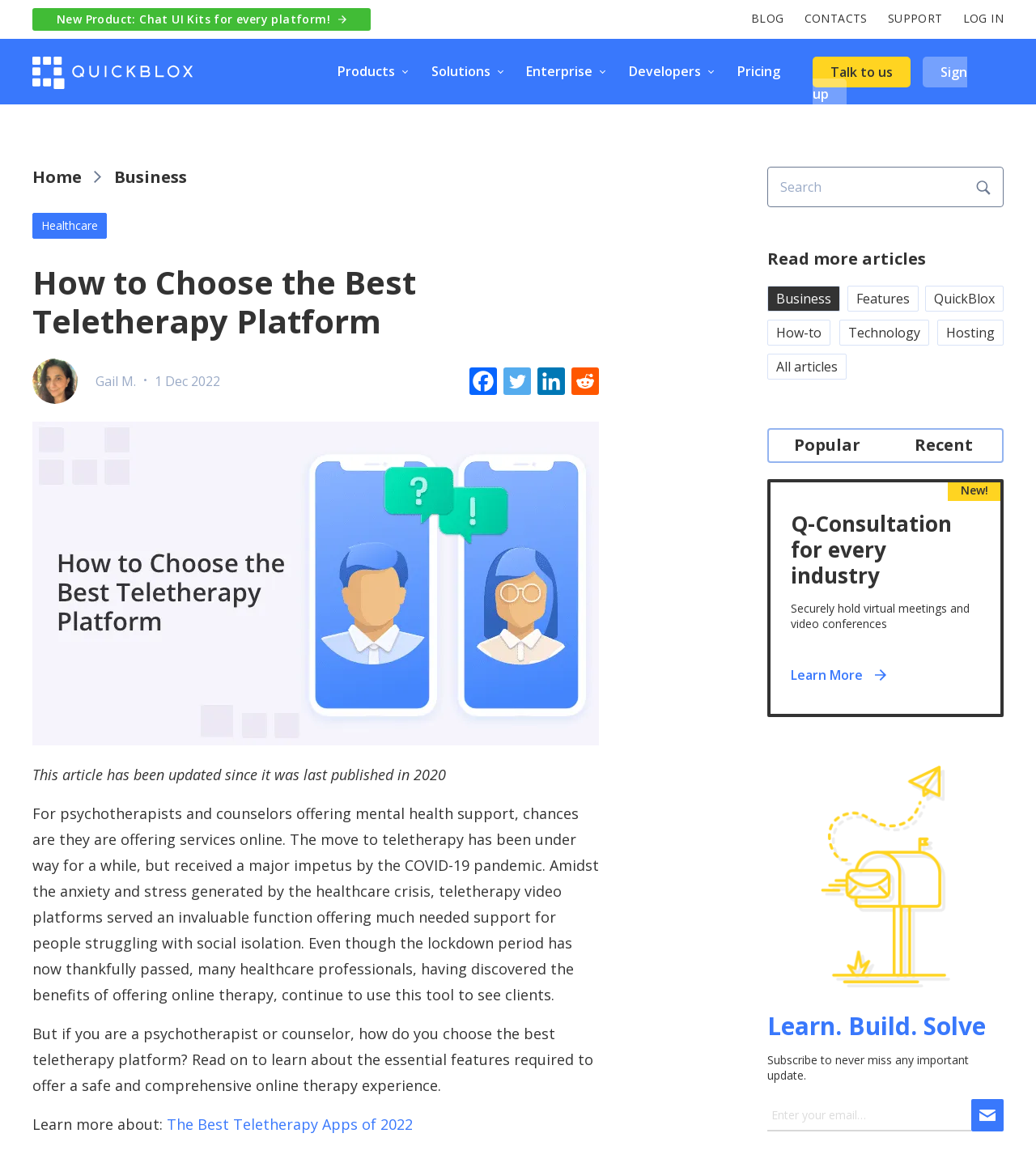Please determine the bounding box coordinates of the clickable area required to carry out the following instruction: "Search for something". The coordinates must be four float numbers between 0 and 1, represented as [left, top, right, bottom].

[0.741, 0.143, 0.969, 0.178]